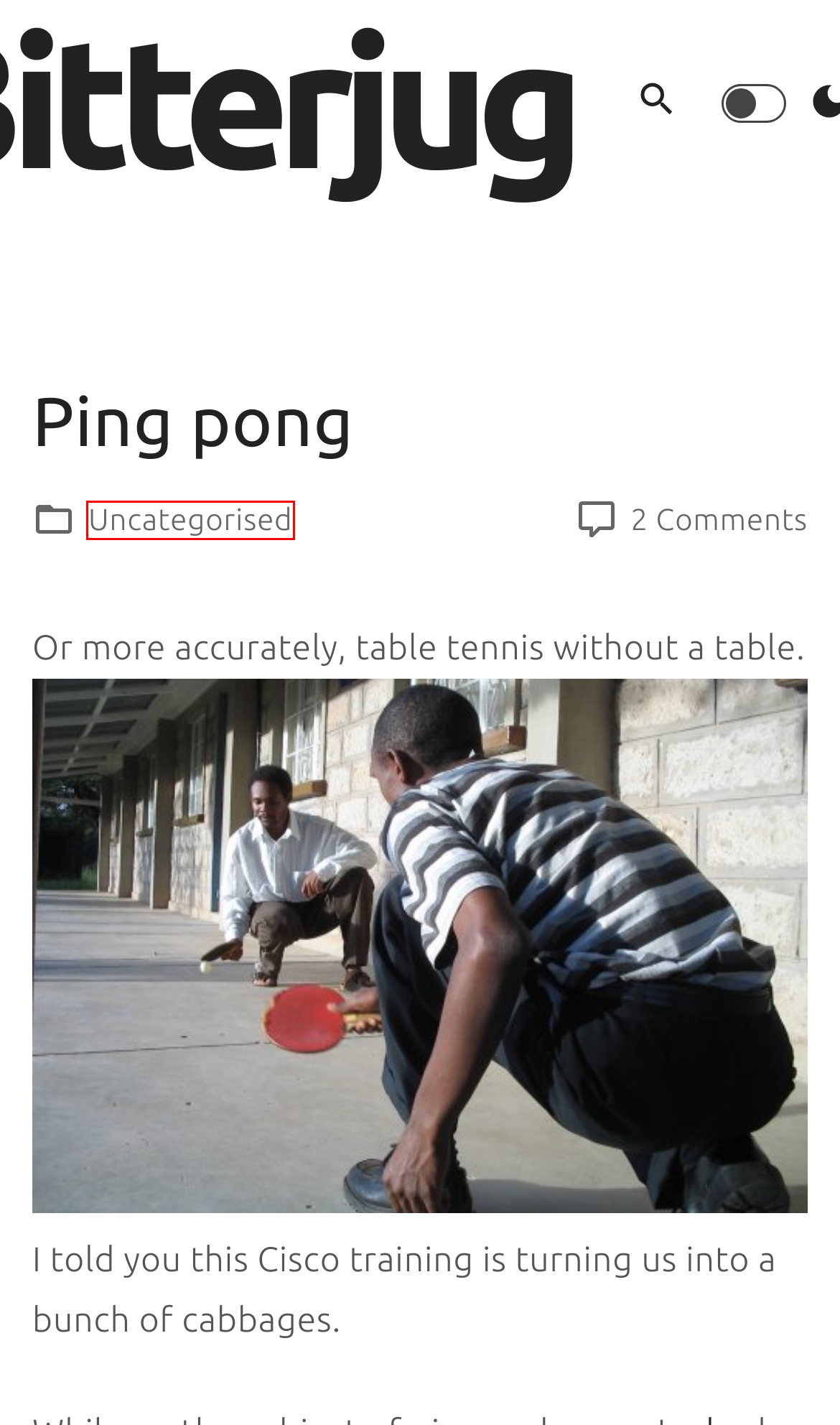Examine the screenshot of a webpage with a red bounding box around a specific UI element. Identify which webpage description best matches the new webpage that appears after clicking the element in the red bounding box. Here are the candidates:
A. March 2023 Sketchbook – Bitterjug
B. May 2024 Sketchbook – Bitterjug
C. January 2024 Life Drawing – Bitterjug
D. April 2034 Sketchbook – Bitterjug
E. Network madness – Bitterjug
F. It's the Latency, Stupid
G. toot — cross-instance share page for Mastodon
H. Uncategorised – Bitterjug

H